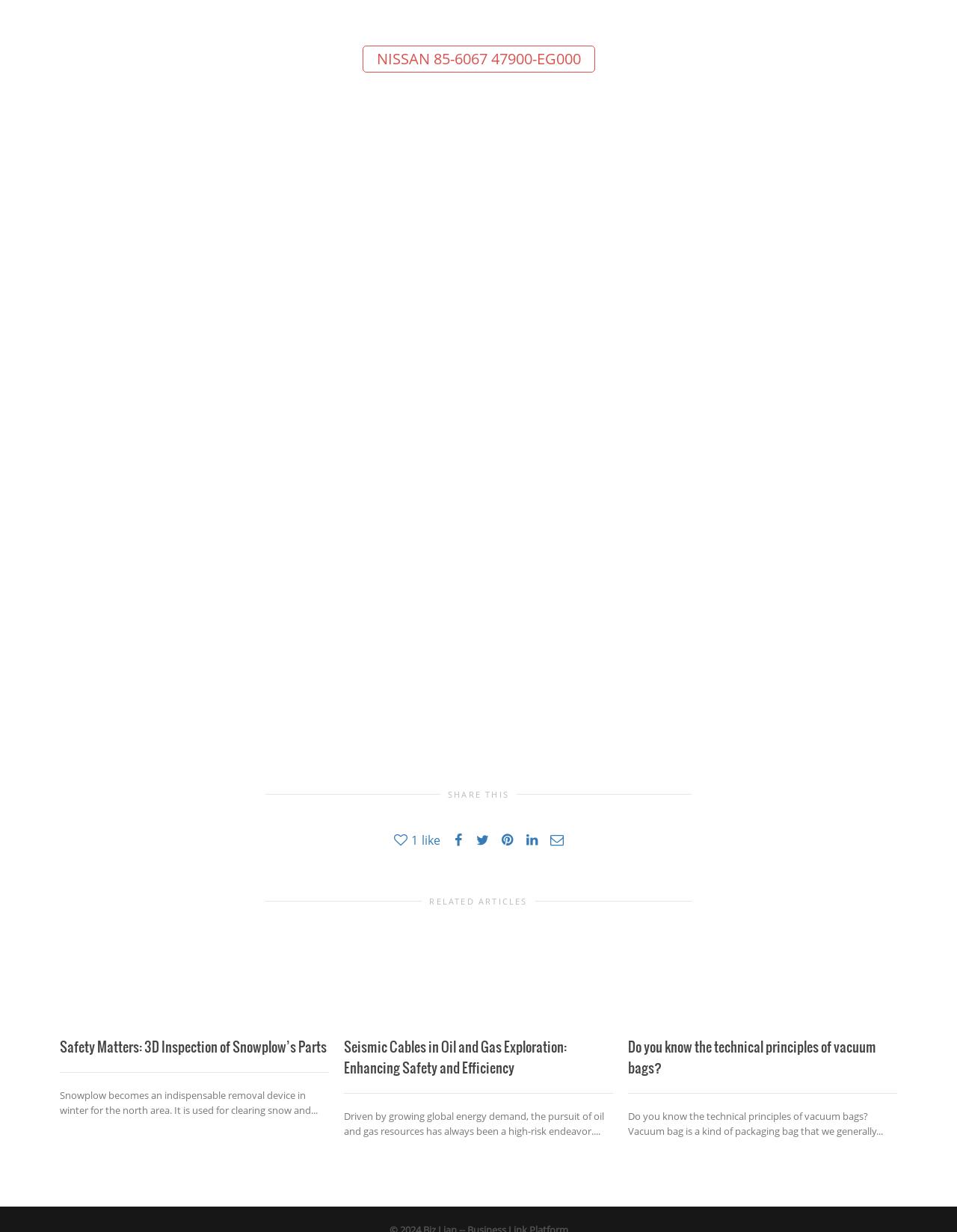Indicate the bounding box coordinates of the clickable region to achieve the following instruction: "View portfolio."

None